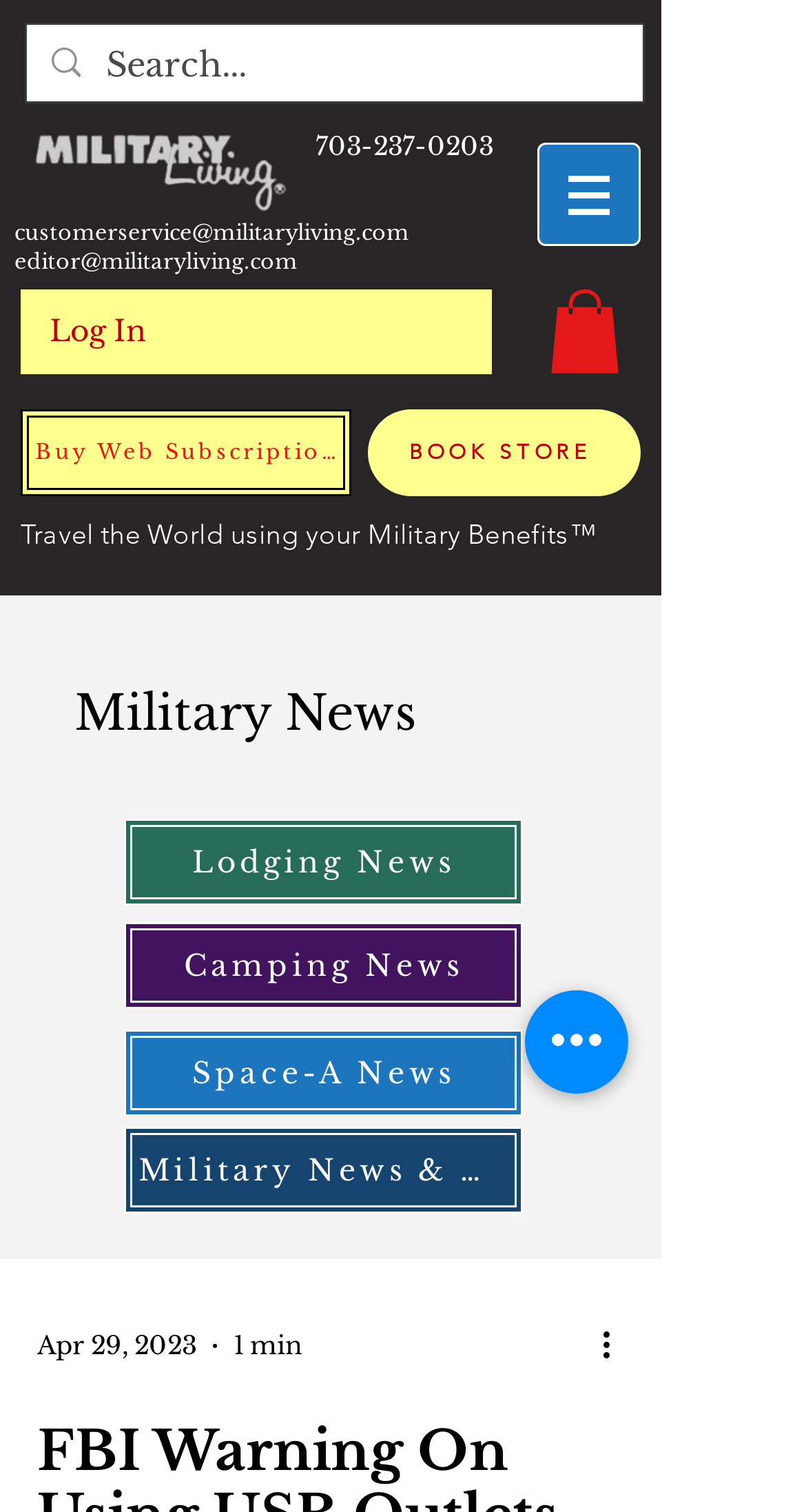Please pinpoint the bounding box coordinates for the region I should click to adhere to this instruction: "Go to home page".

[0.018, 0.068, 0.377, 0.144]